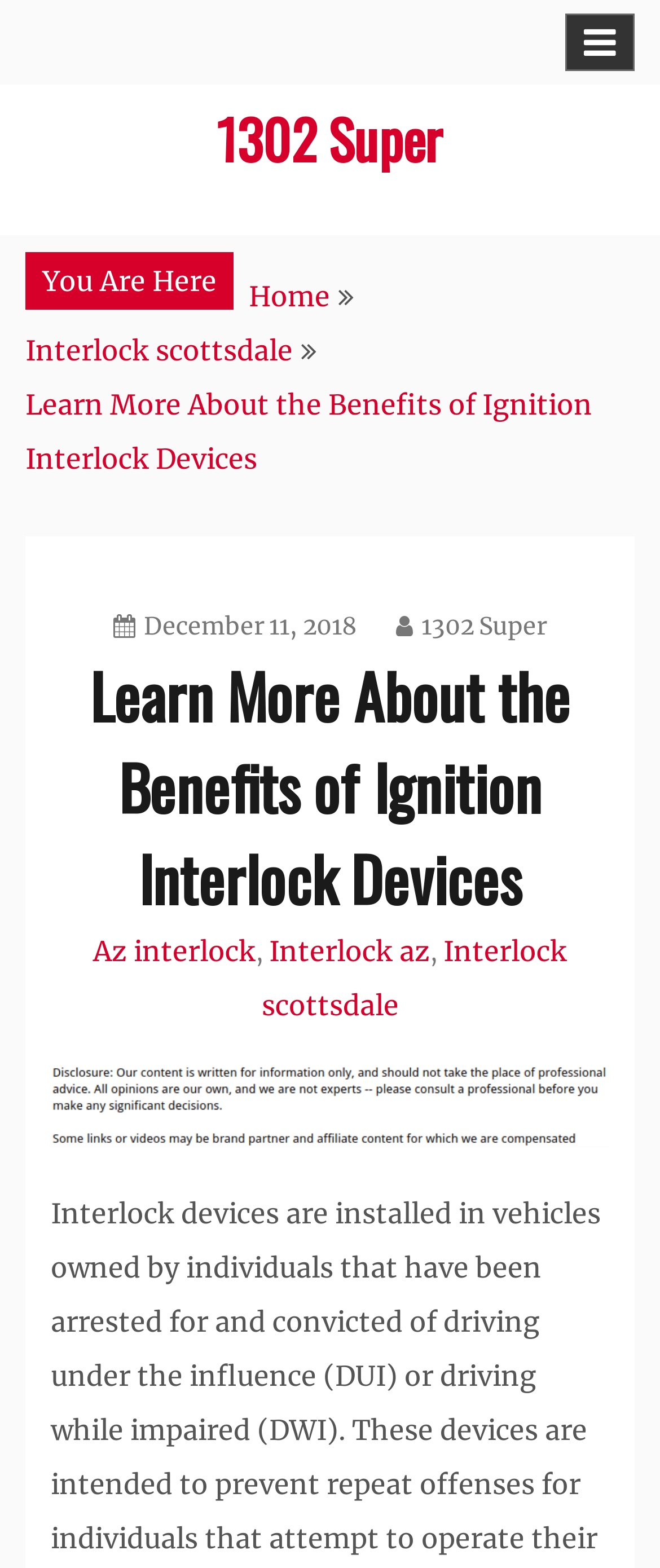Find the bounding box coordinates of the element's region that should be clicked in order to follow the given instruction: "Read the article posted on December 11, 2018". The coordinates should consist of four float numbers between 0 and 1, i.e., [left, top, right, bottom].

[0.172, 0.39, 0.541, 0.409]